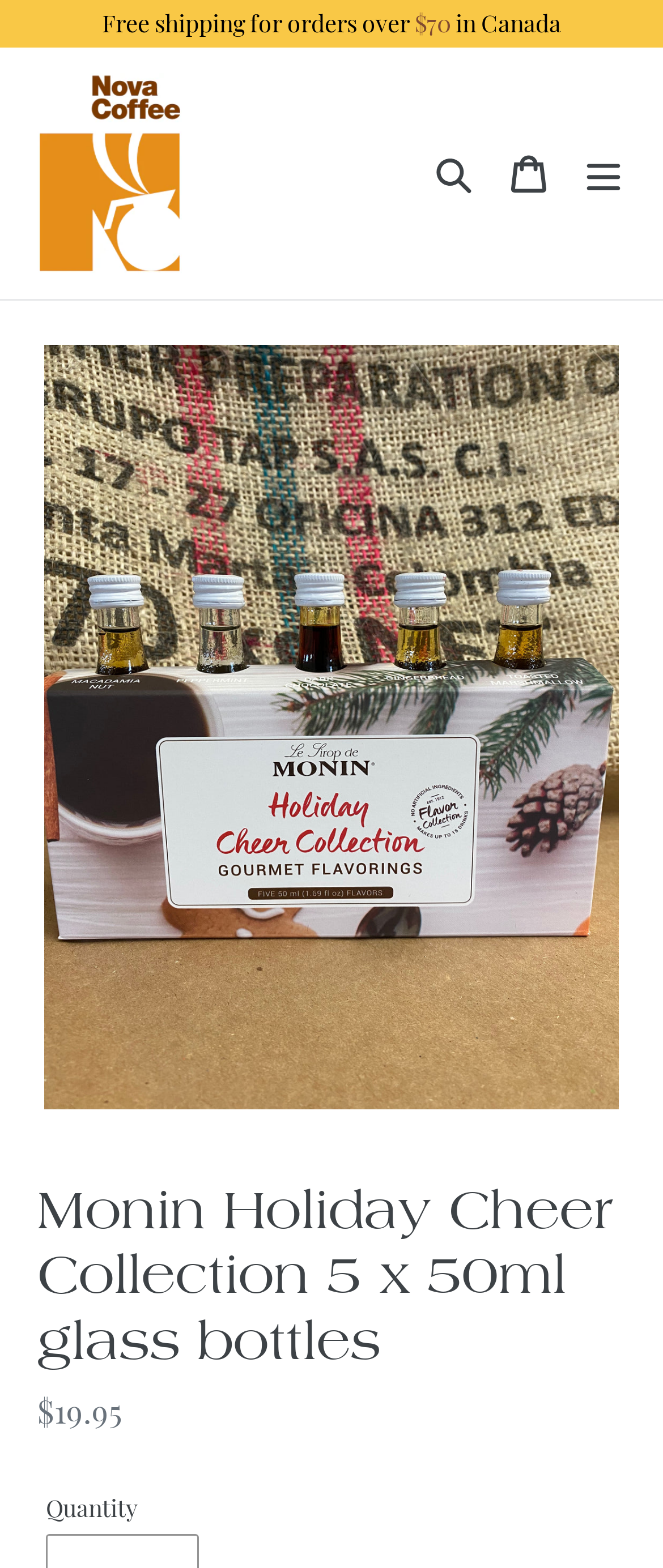Extract the bounding box coordinates for the HTML element that matches this description: "alt="Nova Coffee"". The coordinates should be four float numbers between 0 and 1, i.e., [left, top, right, bottom].

[0.056, 0.047, 0.628, 0.174]